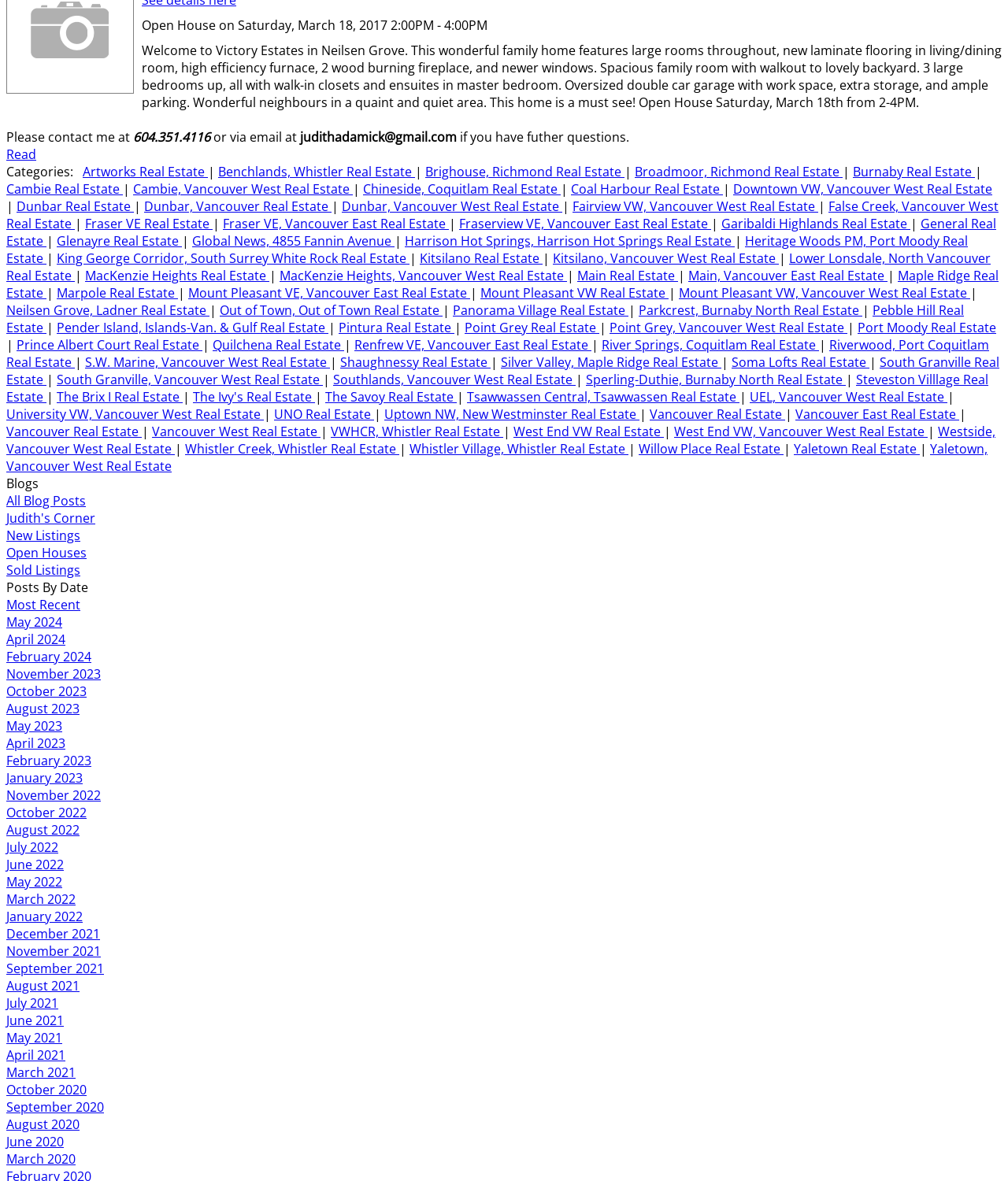What are the categories of real estate?
Please answer the question with a detailed and comprehensive explanation.

The categories of real estate are listed below the text 'Categories:' and include Artworks Real Estate, Benchlands, Whistler Real Estate, Brighouse, Richmond Real Estate, and many others.